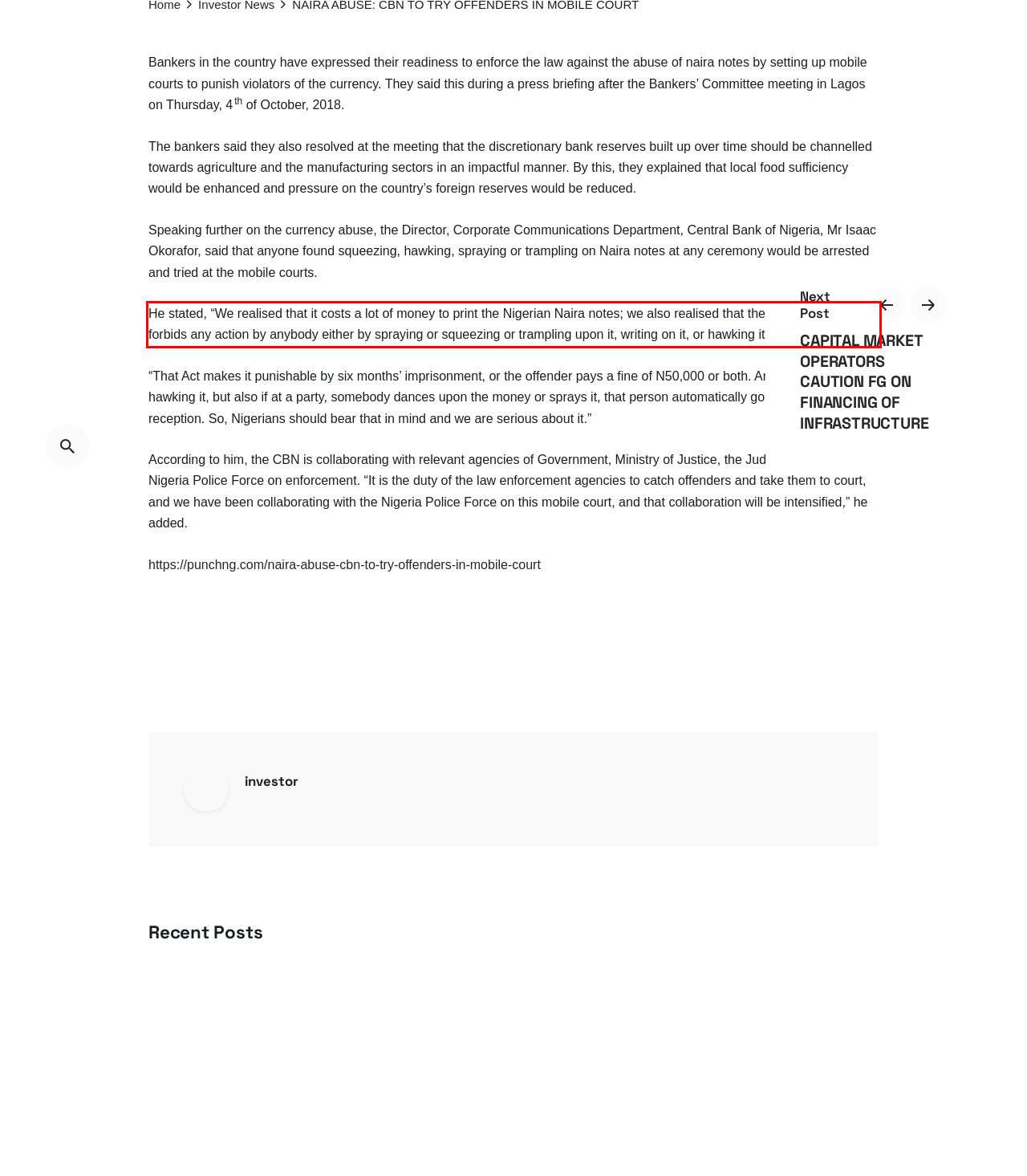Please examine the webpage screenshot and extract the text within the red bounding box using OCR.

He stated, “We realised that it costs a lot of money to print the Nigerian Naira notes; we also realised that the CBN Act, 2007 forbids any action by anybody either by spraying or squeezing or trampling upon it, writing on it, or hawking it.